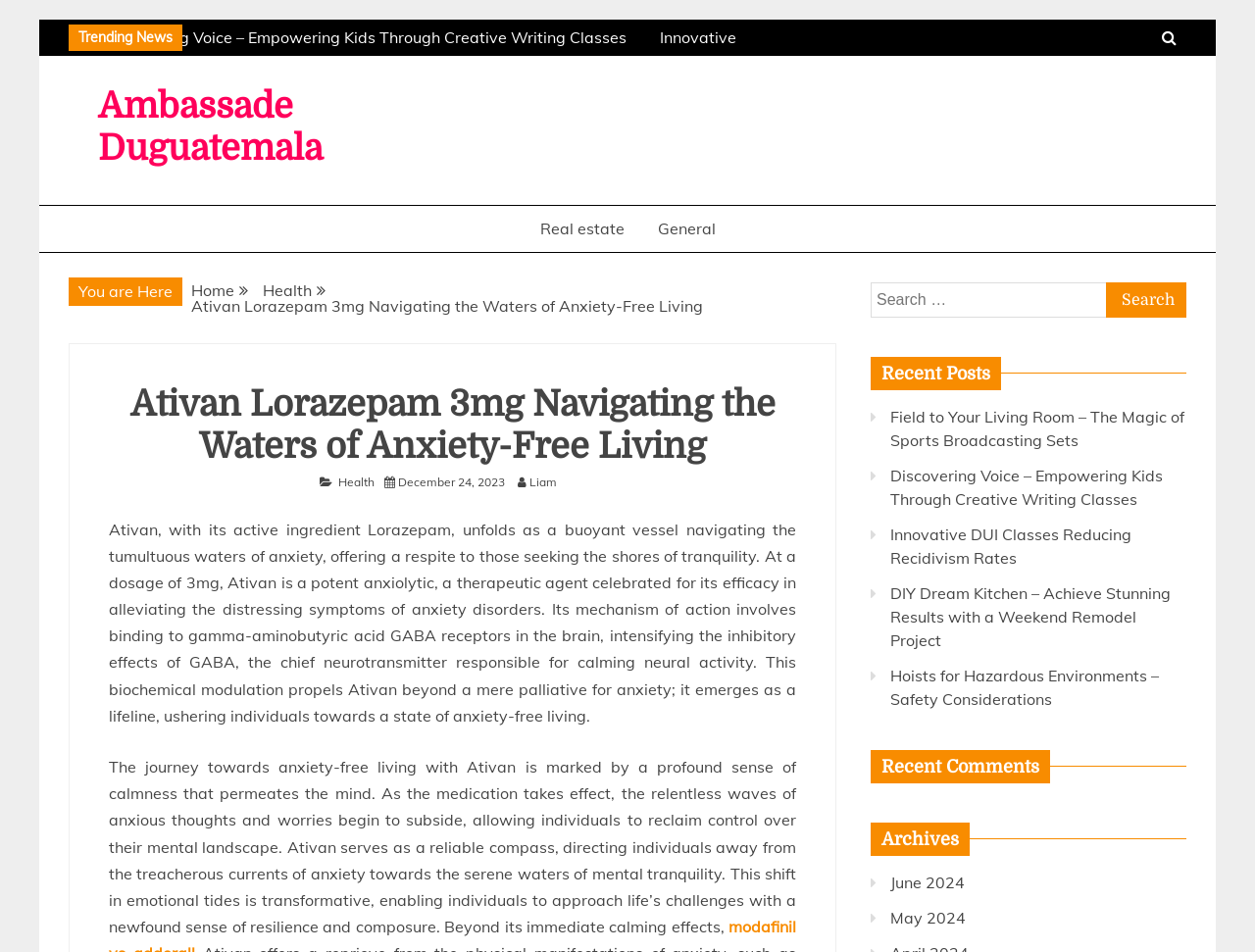Locate the coordinates of the bounding box for the clickable region that fulfills this instruction: "View Archives for June 2024".

[0.709, 0.916, 0.769, 0.937]